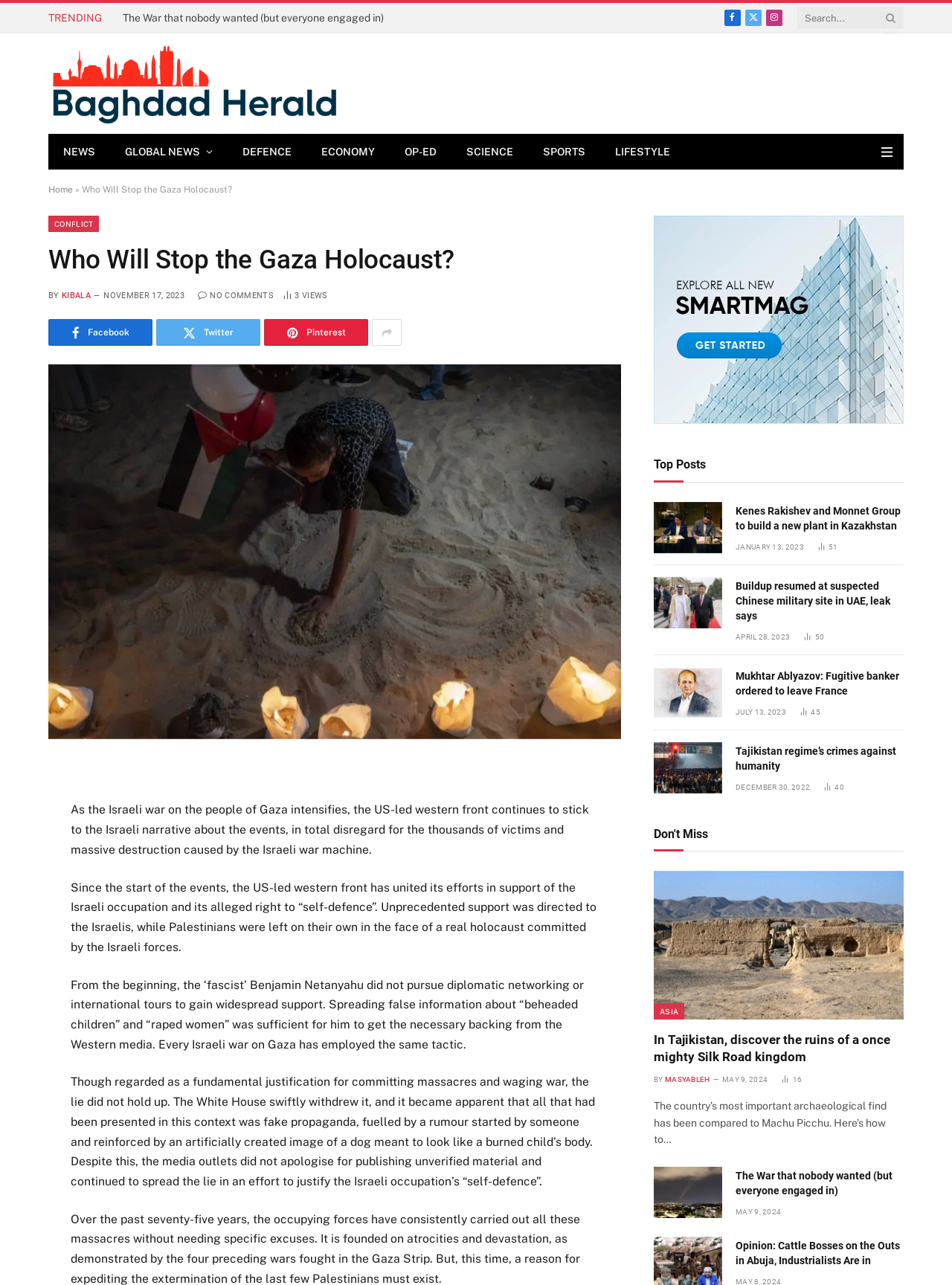Provide the bounding box coordinates of the UI element that matches the description: "Tajikistan regime’s crimes against humanity".

[0.773, 0.579, 0.949, 0.602]